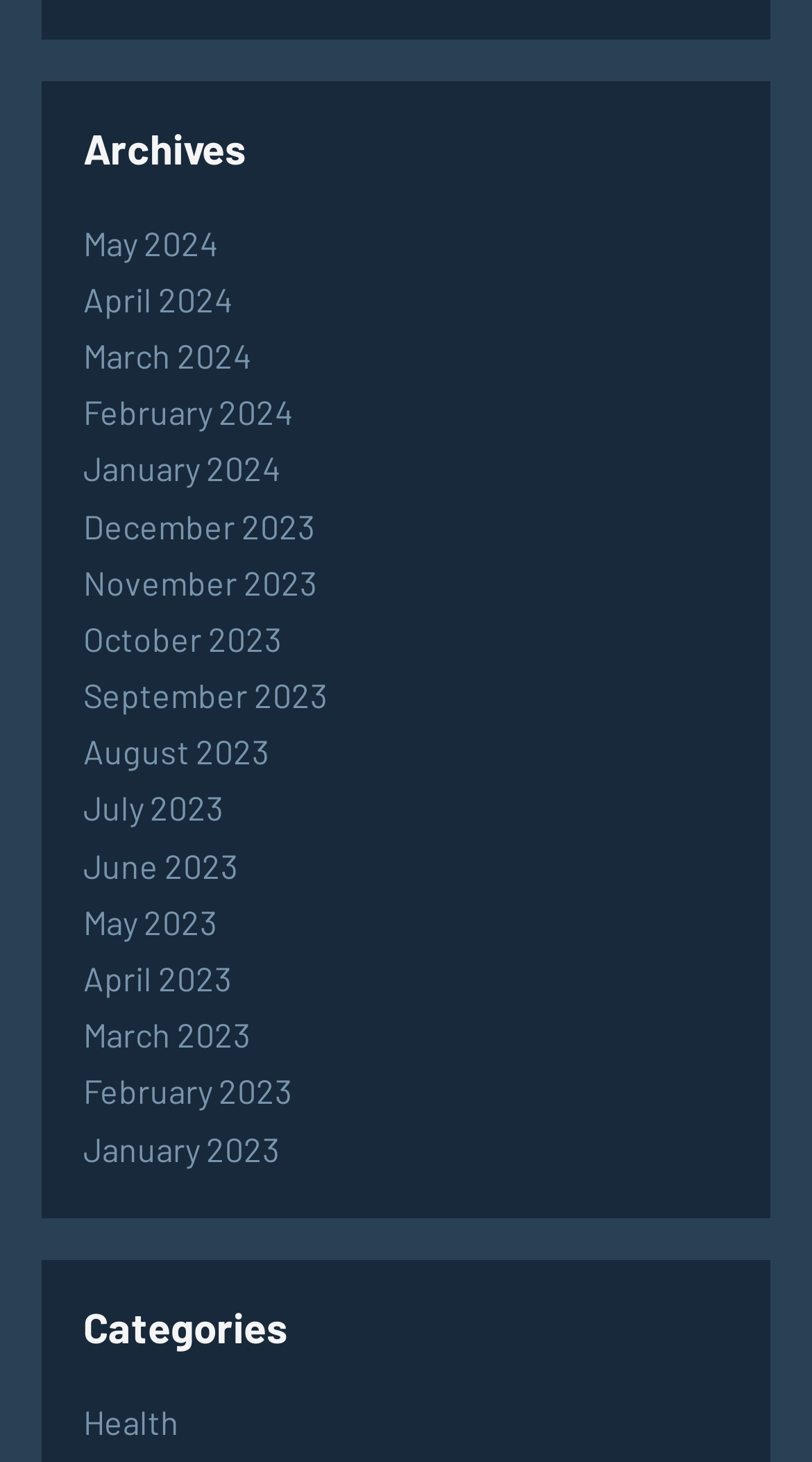Please provide a one-word or phrase answer to the question: 
What is the earliest month listed?

January 2023